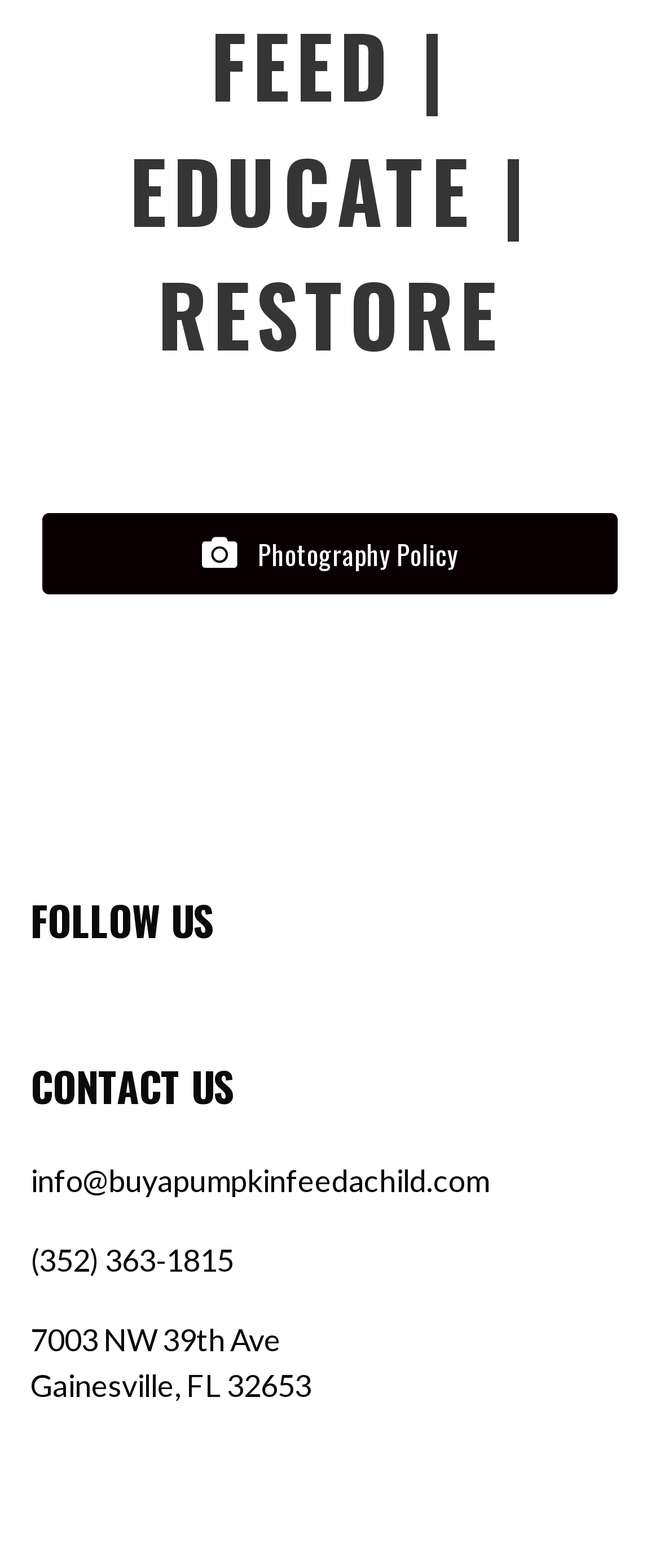Locate the bounding box of the UI element based on this description: "info@buyapumpkinfeedachild.com". Provide four float numbers between 0 and 1 as [left, top, right, bottom].

[0.046, 0.741, 0.741, 0.764]